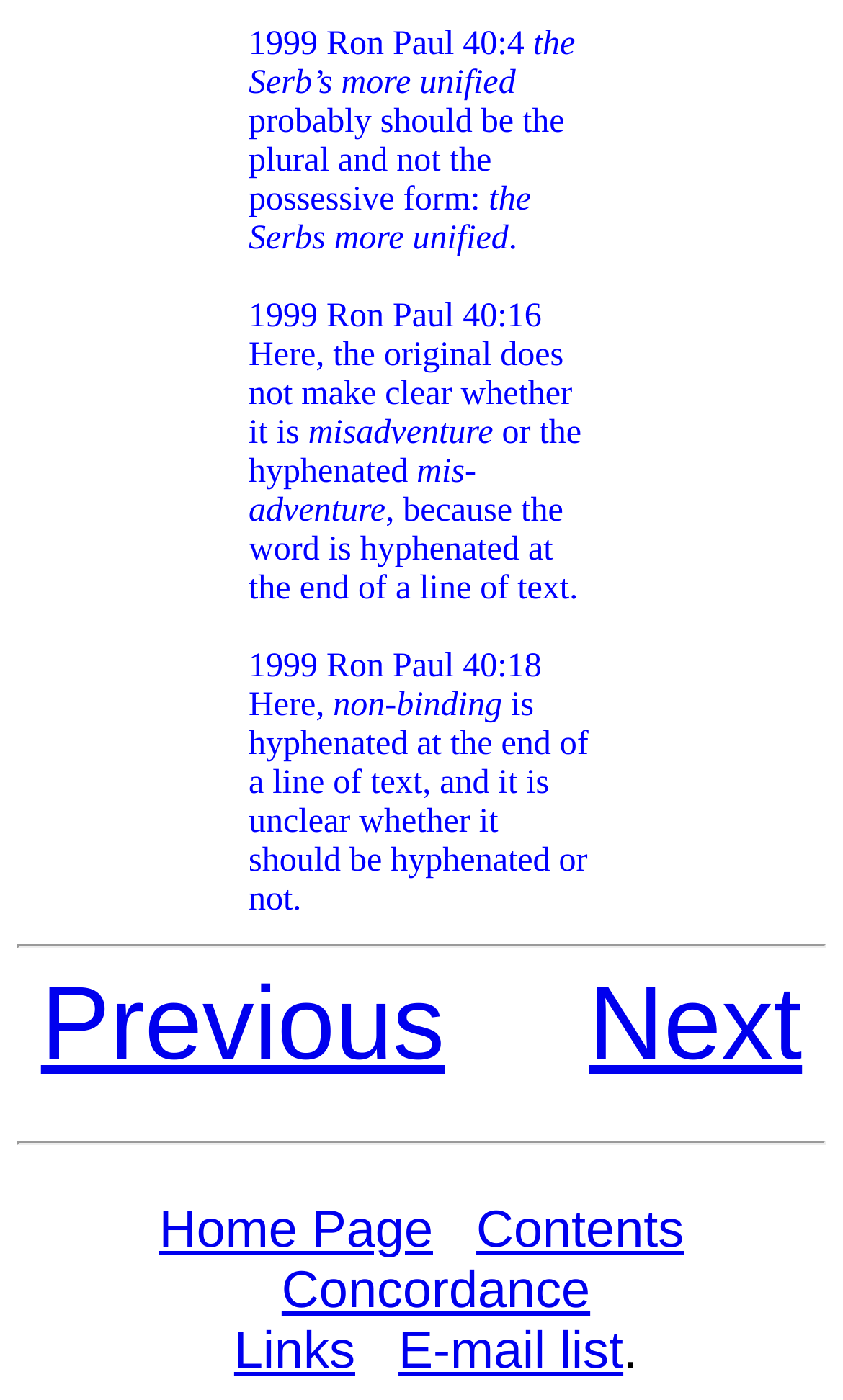Provide the bounding box coordinates, formatted as (top-left x, top-left y, bottom-right x, bottom-right y), with all values being floating point numbers between 0 and 1. Identify the bounding box of the UI element that matches the description: Previous

[0.049, 0.691, 0.527, 0.773]